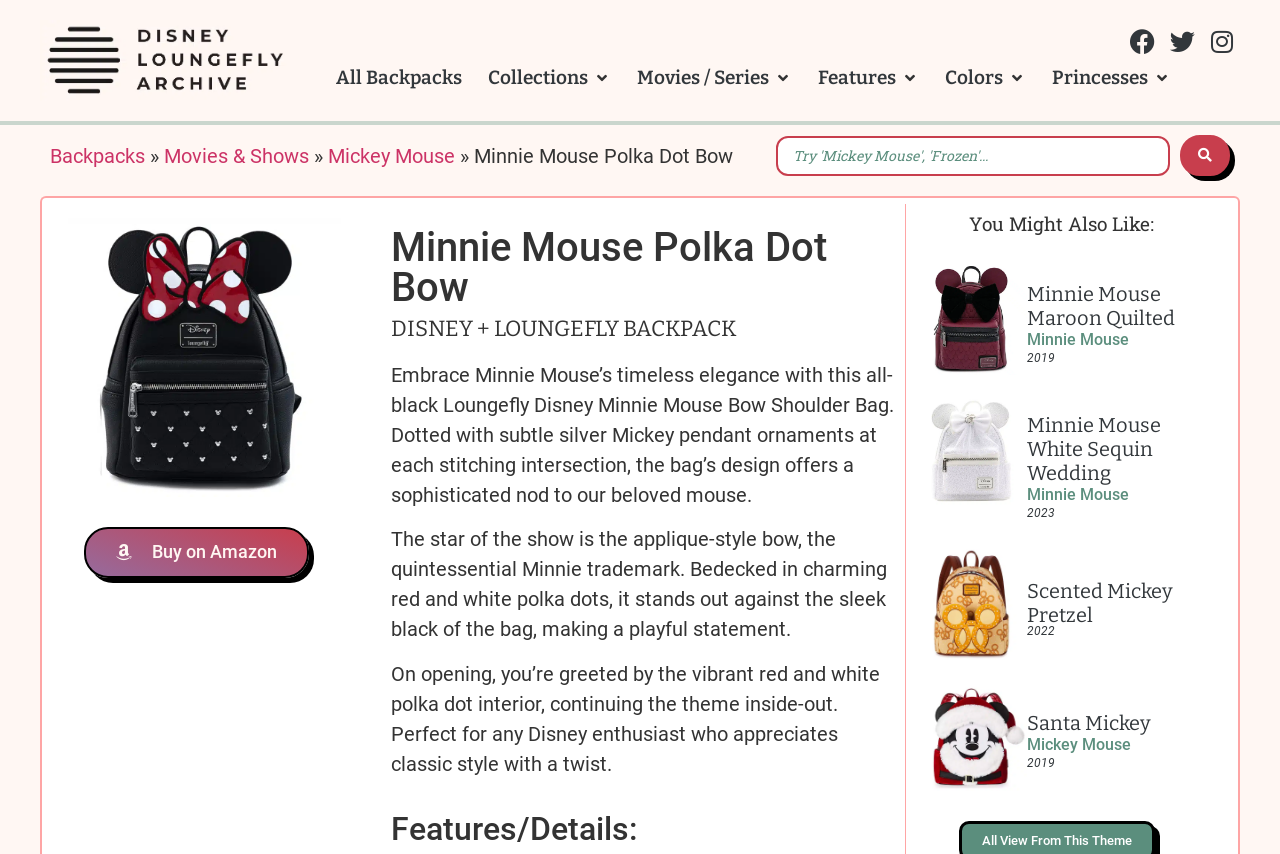Please give a succinct answer to the question in one word or phrase:
How many products are shown under 'You Might Also Like'?

4